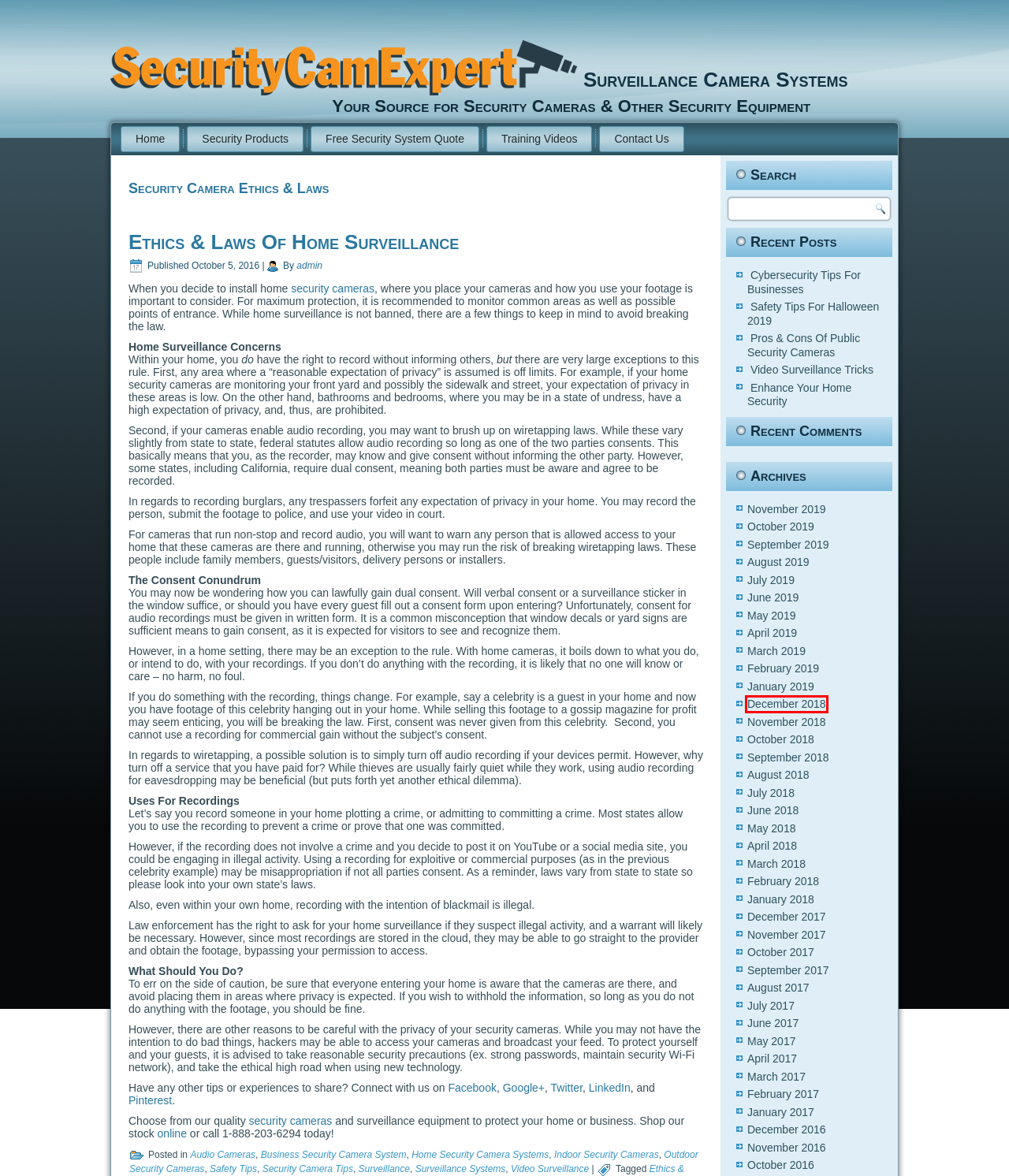Examine the screenshot of a webpage with a red bounding box around a UI element. Select the most accurate webpage description that corresponds to the new page after clicking the highlighted element. Here are the choices:
A. November 2019 - Surveillance Camera SystemsSurveillance Camera Systems
B. June 2017 - Surveillance Camera SystemsSurveillance Camera Systems
C. December 2018 - Surveillance Camera SystemsSurveillance Camera Systems
D. Surveillance Archives - Surveillance Camera SystemsSurveillance Camera Systems
E. Video Surveillance Archives - Surveillance Camera SystemsSurveillance Camera Systems
F. January 2018 - Surveillance Camera SystemsSurveillance Camera Systems
G. June 2019 - Surveillance Camera SystemsSurveillance Camera Systems
H. April 2018 - Surveillance Camera SystemsSurveillance Camera Systems

C